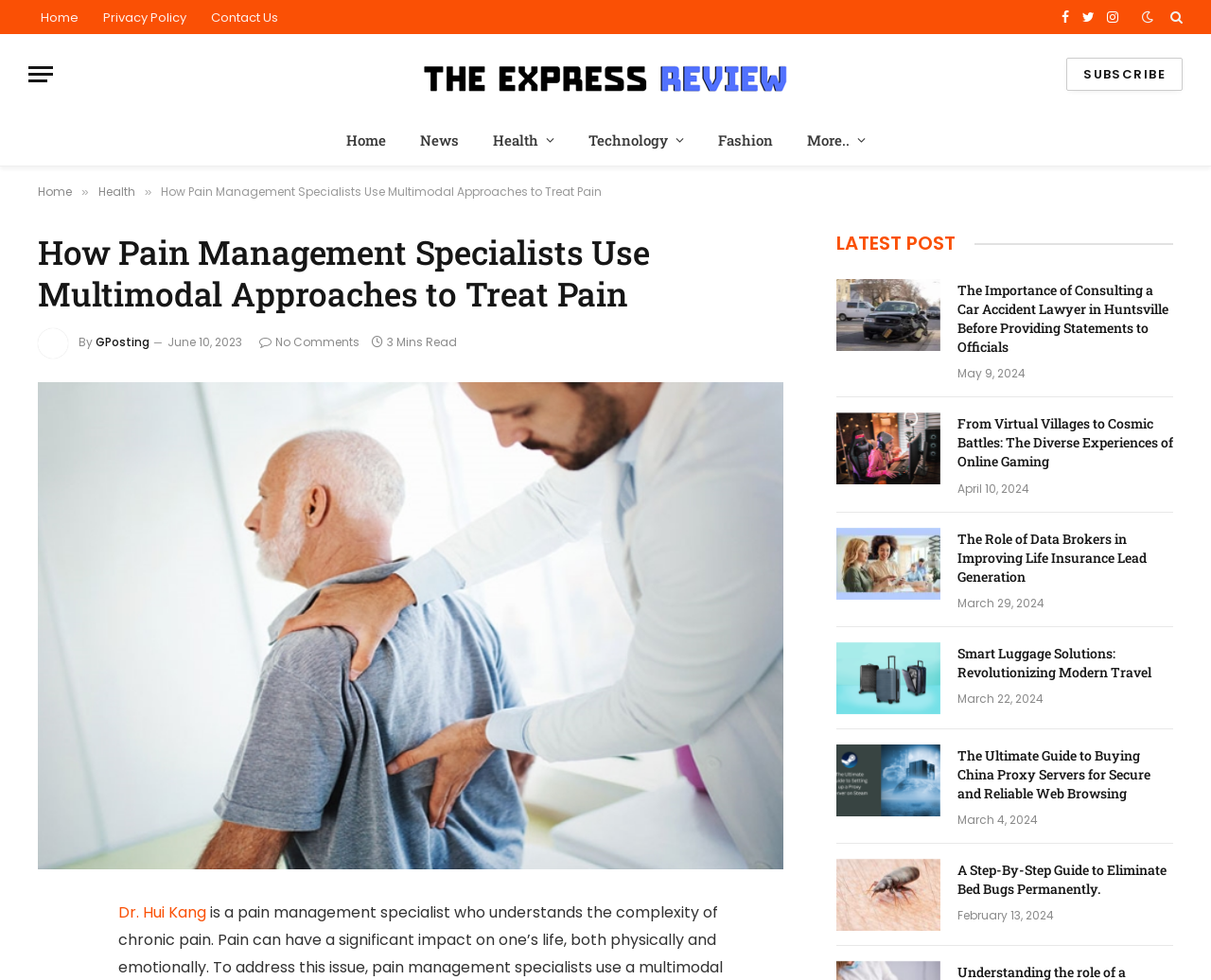Please determine the bounding box coordinates for the element with the description: "parent_node: Facebook title="Search"".

[0.963, 0.0, 0.977, 0.035]